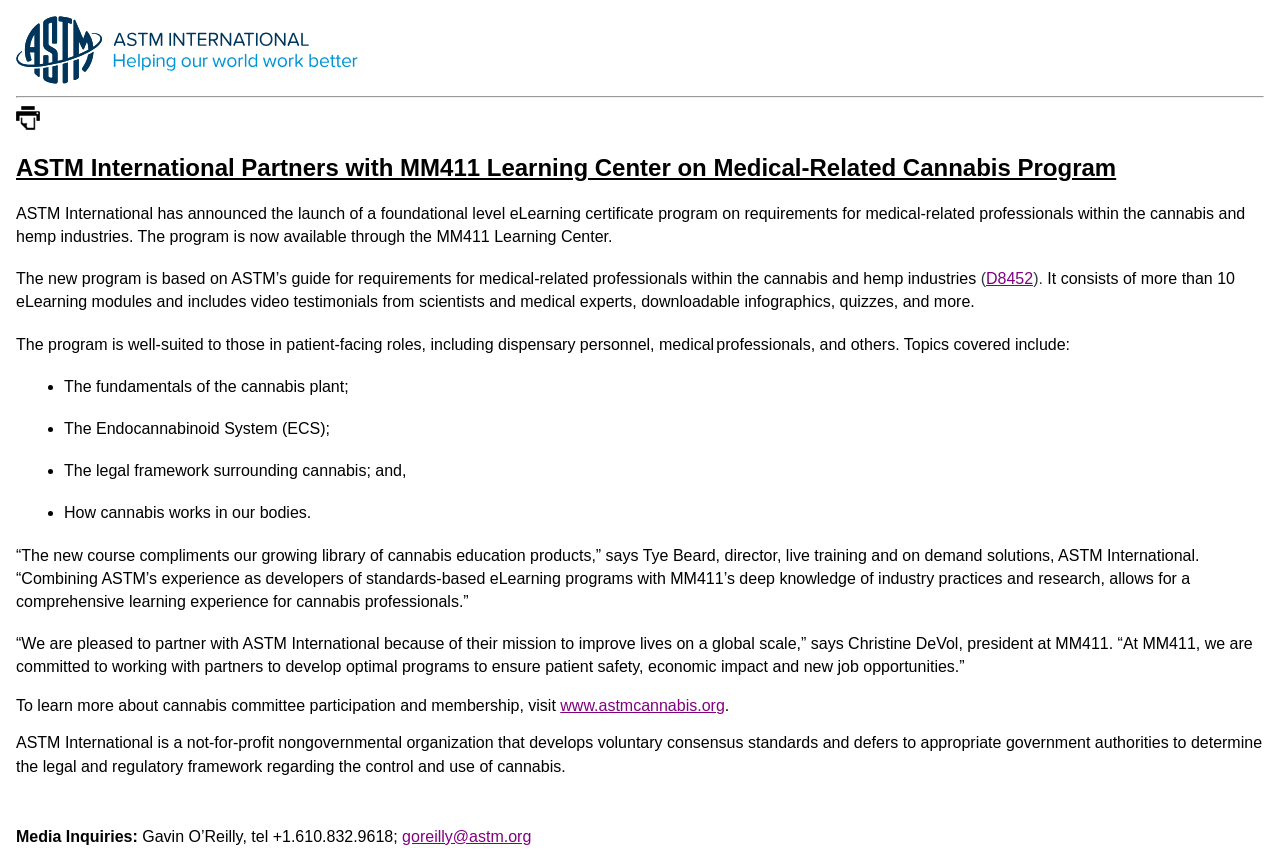Describe all significant elements and features of the webpage.

The webpage is about ASTM International's partnership with MM411 Learning Center to launch a foundational level eLearning certificate program on requirements for medical-related professionals within the cannabis and hemp industries. 

At the top of the page, there is a small image and a horizontal separator line. Below the separator, there is a link and a heading that displays the title of the webpage. 

The main content of the webpage is divided into several sections. The first section describes the program, stating that it is now available through the MM411 Learning Center. This section also mentions that the program is based on ASTM's guide for requirements for medical-related professionals within the cannabis and hemp industries.

The next section provides more details about the program, including the number of eLearning modules, video testimonials, downloadable infographics, quizzes, and more. 

Following this, there is a section that lists the topics covered in the program, including the fundamentals of the cannabis plant, the Endocannabinoid System, the legal framework surrounding cannabis, and how cannabis works in our bodies.

The webpage also features quotes from Tye Beard, director of live training and on-demand solutions at ASTM International, and Christine DeVol, president at MM411, discussing the partnership and the goals of the program.

Further down, there is a section that provides information on how to learn more about cannabis committee participation and membership, with a link to the ASTM cannabis website.

The final sections of the webpage include a statement about ASTM International's role in developing voluntary consensus standards and a disclaimer about the legal and regulatory framework regarding cannabis. There is also a section for media inquiries, with contact information for Gavin O'Reilly.